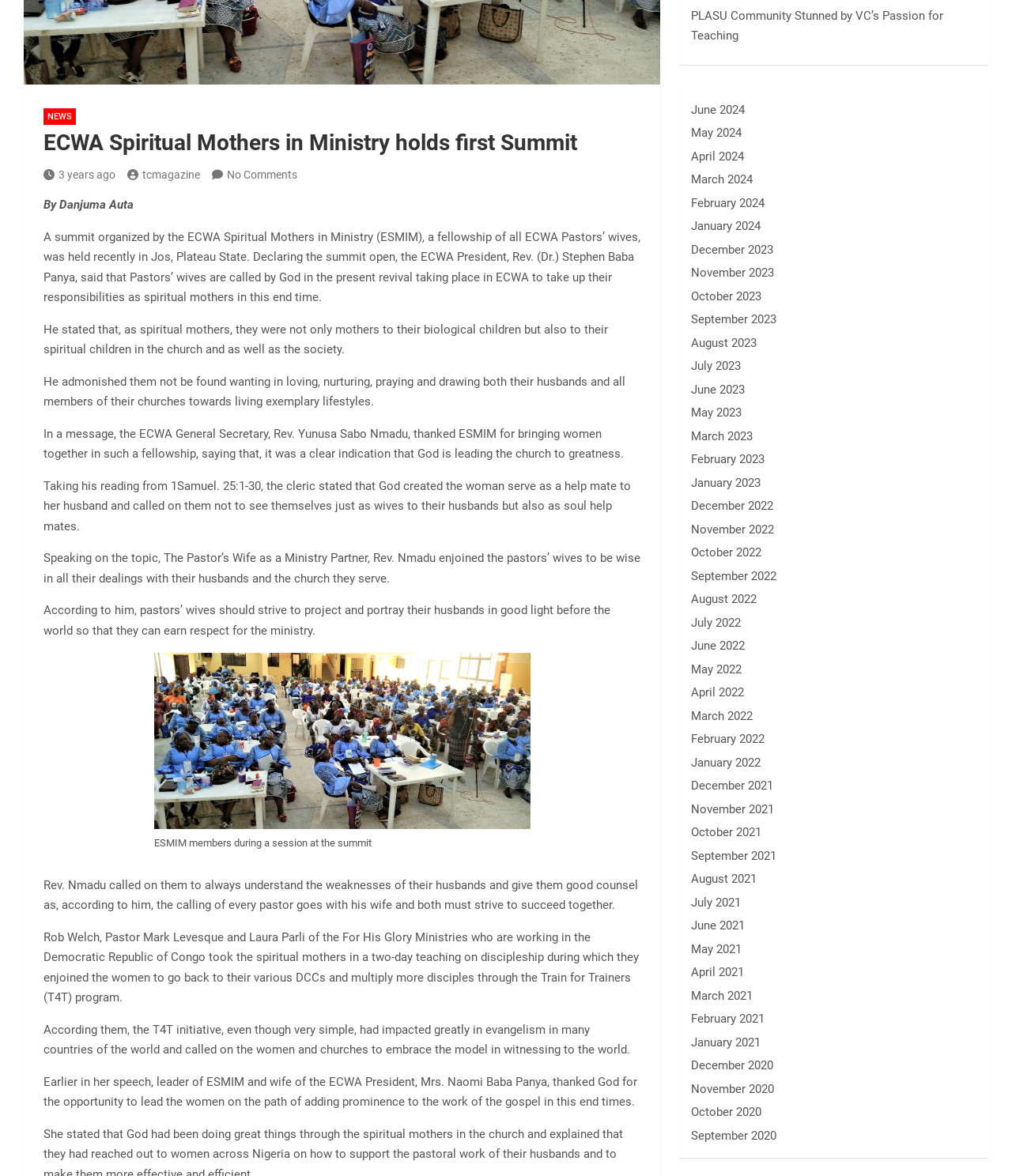Provide the bounding box coordinates of the HTML element this sentence describes: "November 2021".

[0.683, 0.682, 0.765, 0.694]